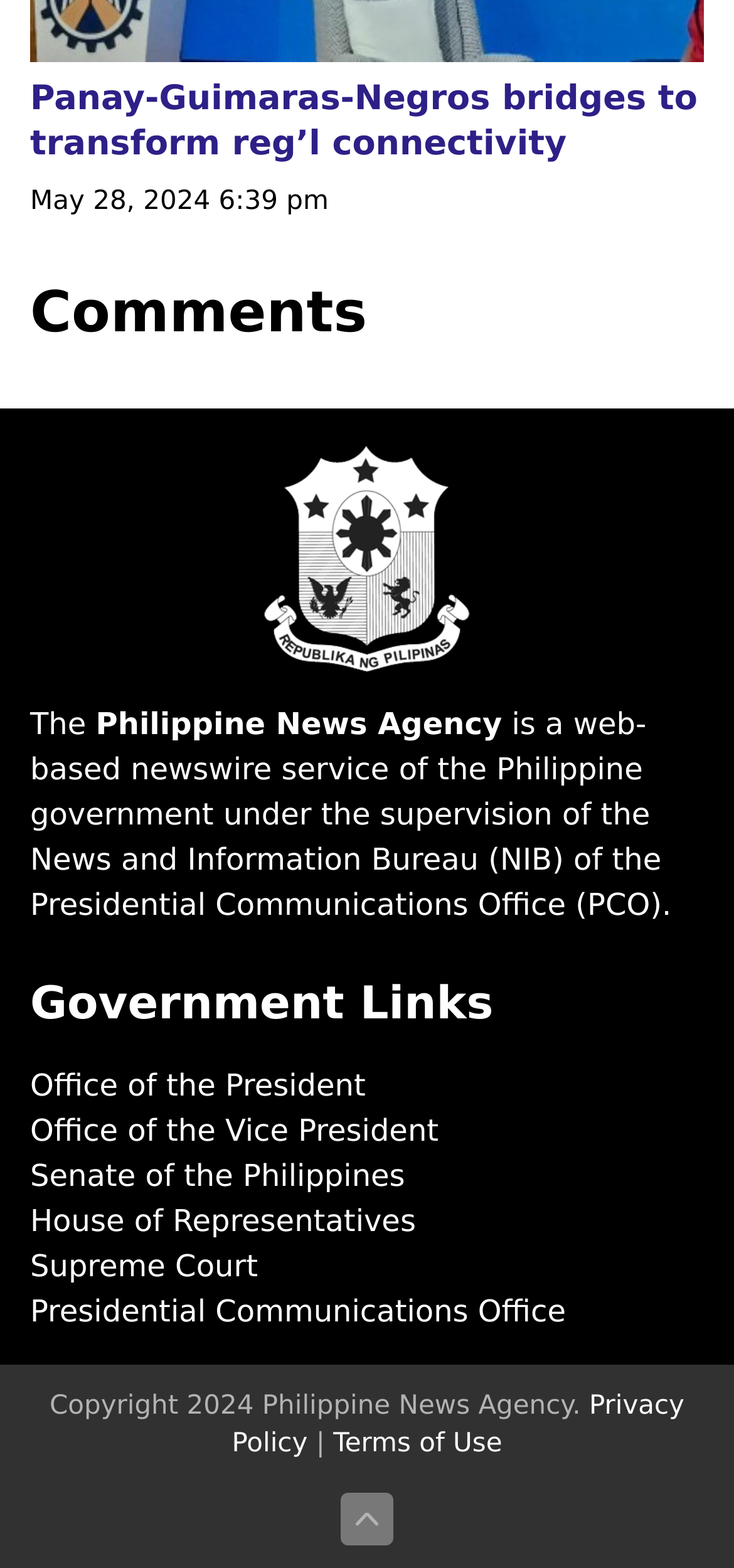Locate the bounding box coordinates of the area you need to click to fulfill this instruction: 'View government links'. The coordinates must be in the form of four float numbers ranging from 0 to 1: [left, top, right, bottom].

[0.041, 0.62, 0.959, 0.659]